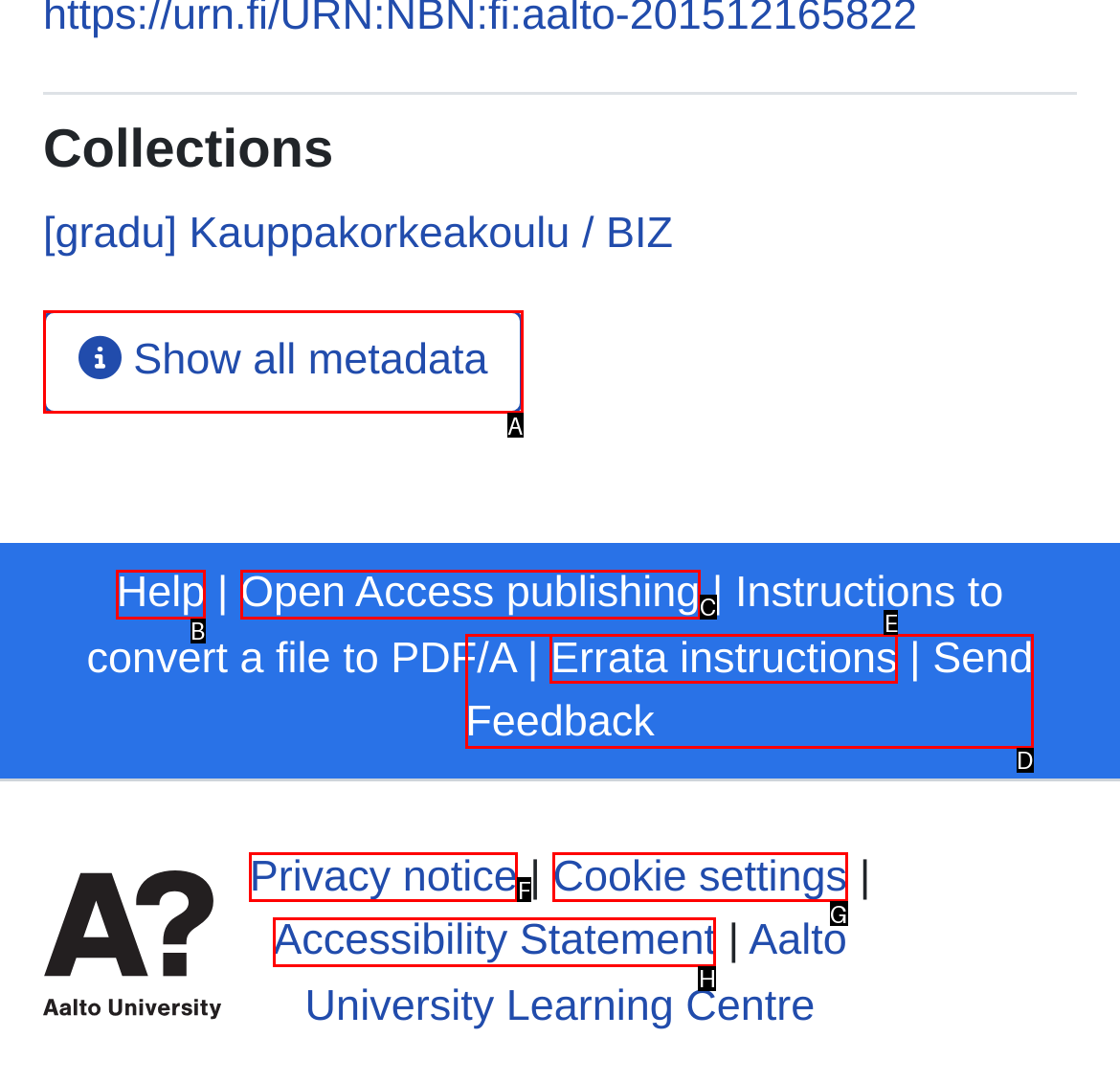Choose the HTML element that corresponds to the description: Open Access publishing
Provide the answer by selecting the letter from the given choices.

C